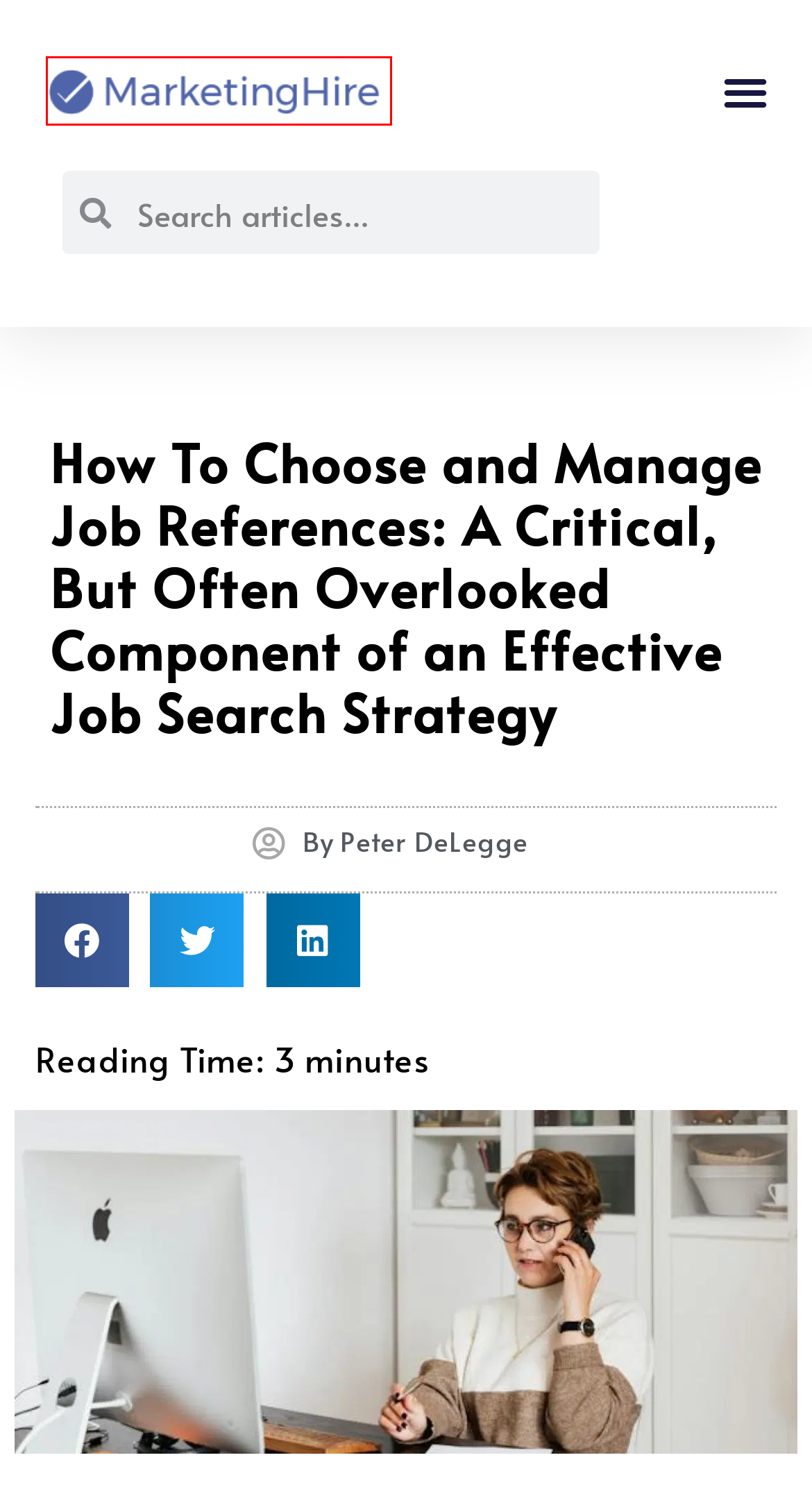Review the screenshot of a webpage that includes a red bounding box. Choose the webpage description that best matches the new webpage displayed after clicking the element within the bounding box. Here are the candidates:
A. Ghosted! What To Do When Don’t Hear Back From A Potential Employer After A Job Interview
B. Peter DeLegge | MarketingHire Marketing Job Board And Career Portal
C. Selecting Job References | MarketingHire Marketing Job Board And Career Portal
D. Job References | MarketingHire Marketing Job Board And Career Portal
E. How To Ask Job References | MarketingHire Marketing Job Board And Career Portal
F. Marketing Jobs | Advertising & PR Jobs | MarketingHire Job Board
G. Personality Tests (FREE)
H. Using Job Boards In Your Marketing Job Search - MarketingHire

F